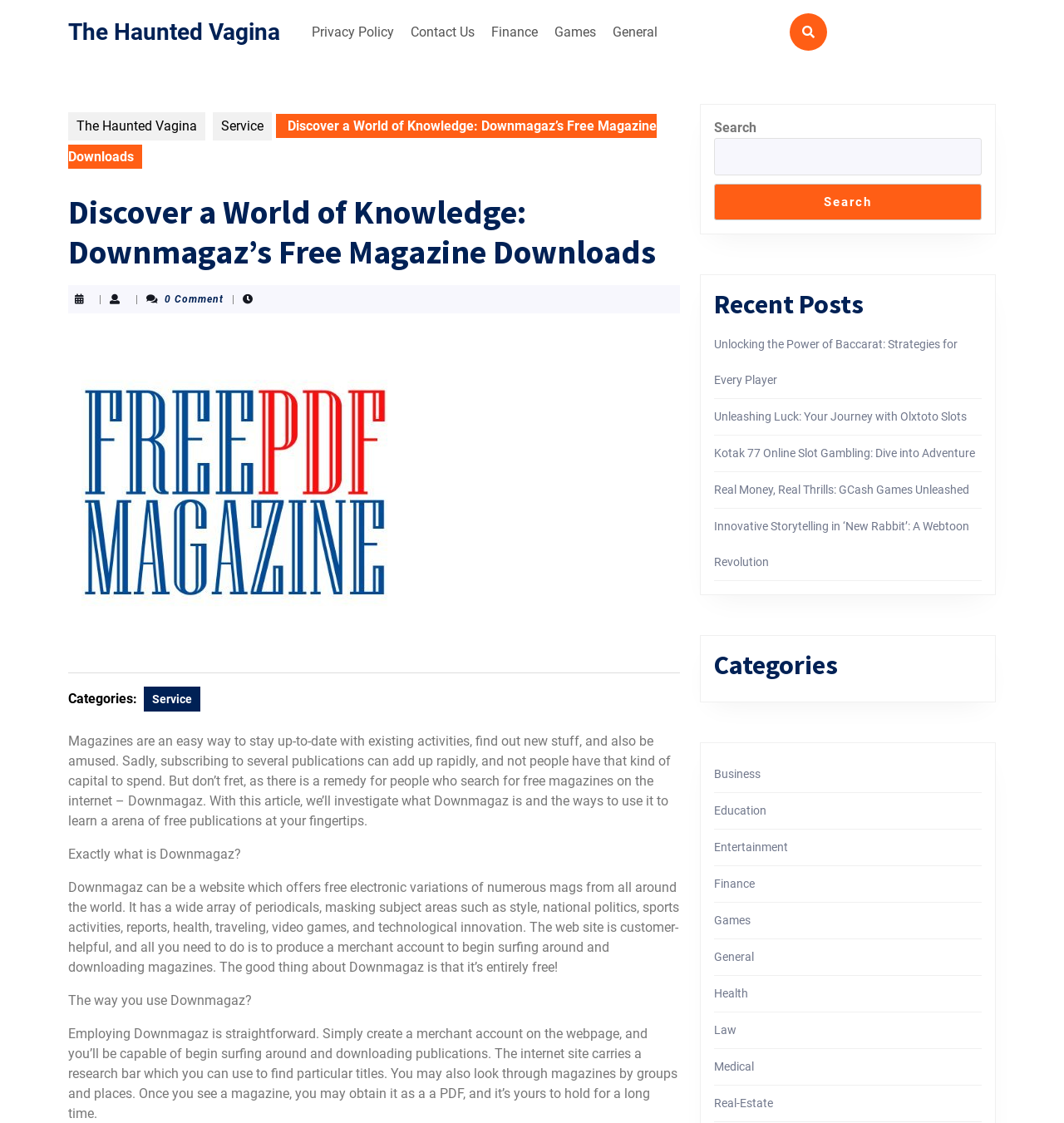What categories of magazines are available on Downmagaz?
Provide a detailed answer to the question, using the image to inform your response.

The categories of magazines available on Downmagaz can be found in the complementary section on the right side of the webpage, which includes categories such as Business, Education, Entertainment, Finance, Games, General, Health, Law, Medical, and Real-Estate.